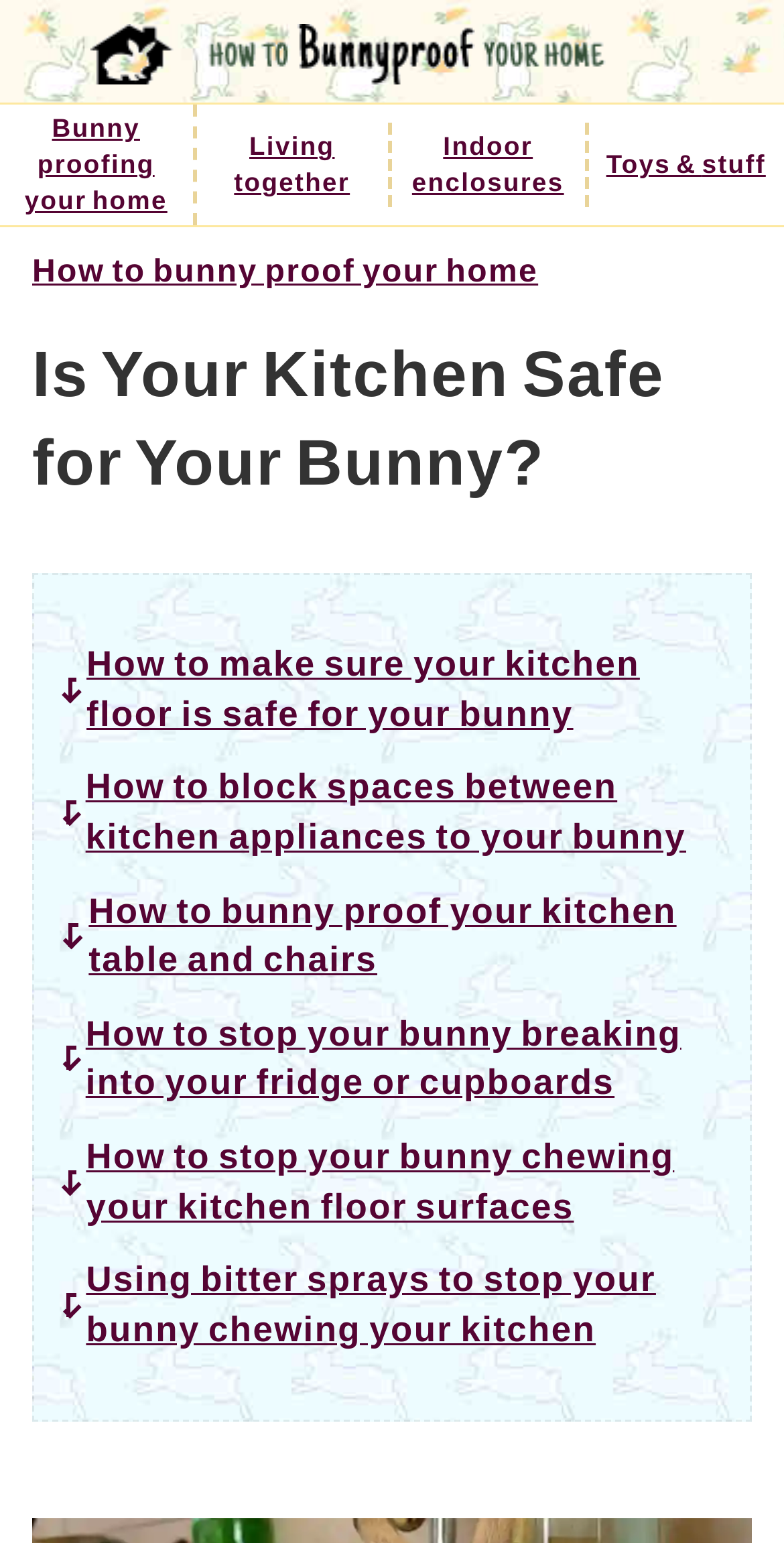Determine the bounding box coordinates of the region that needs to be clicked to achieve the task: "read about how to bunny proof your kitchen table and chairs".

[0.085, 0.574, 0.915, 0.638]